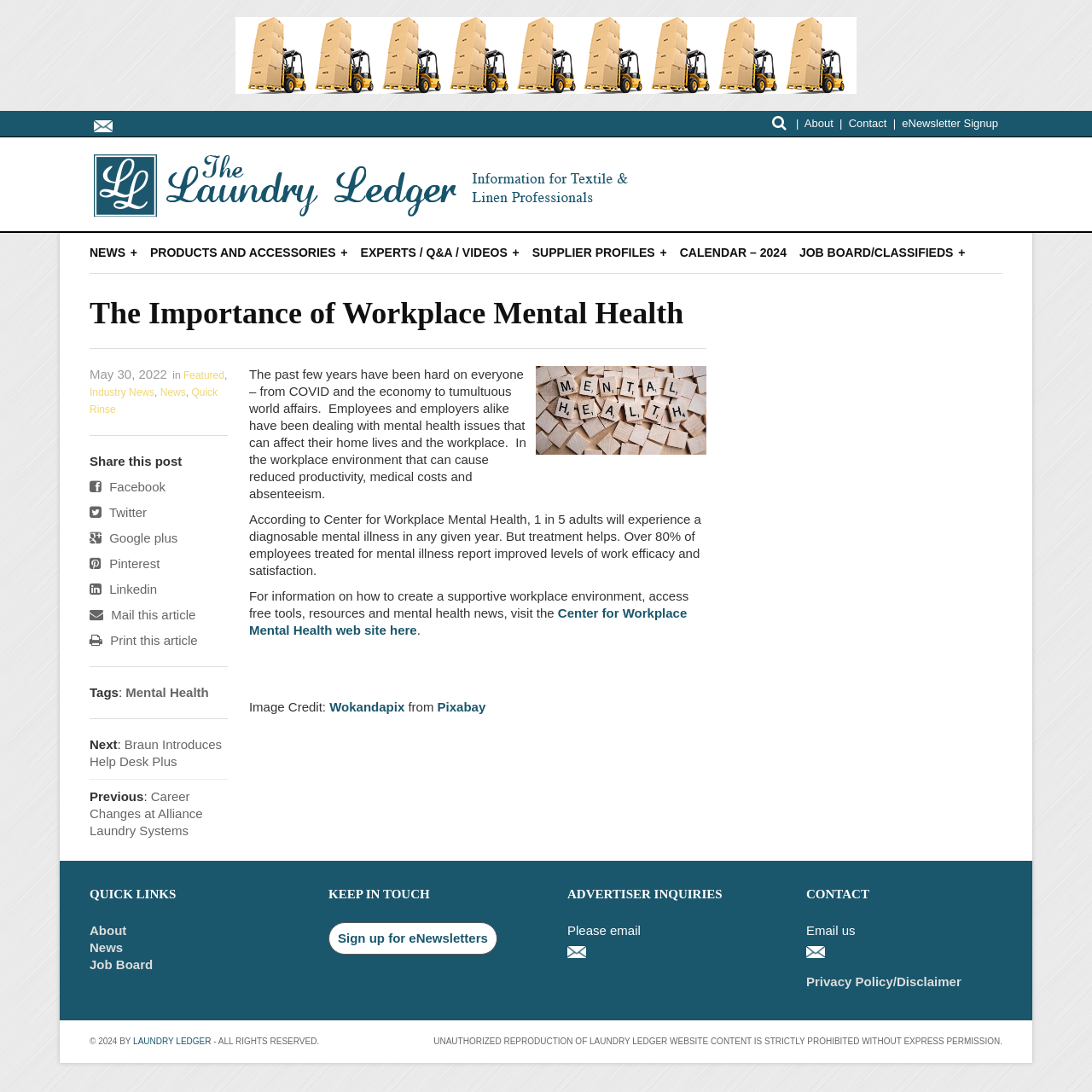Please determine the bounding box coordinates of the clickable area required to carry out the following instruction: "View the next article". The coordinates must be four float numbers between 0 and 1, represented as [left, top, right, bottom].

[0.082, 0.675, 0.203, 0.704]